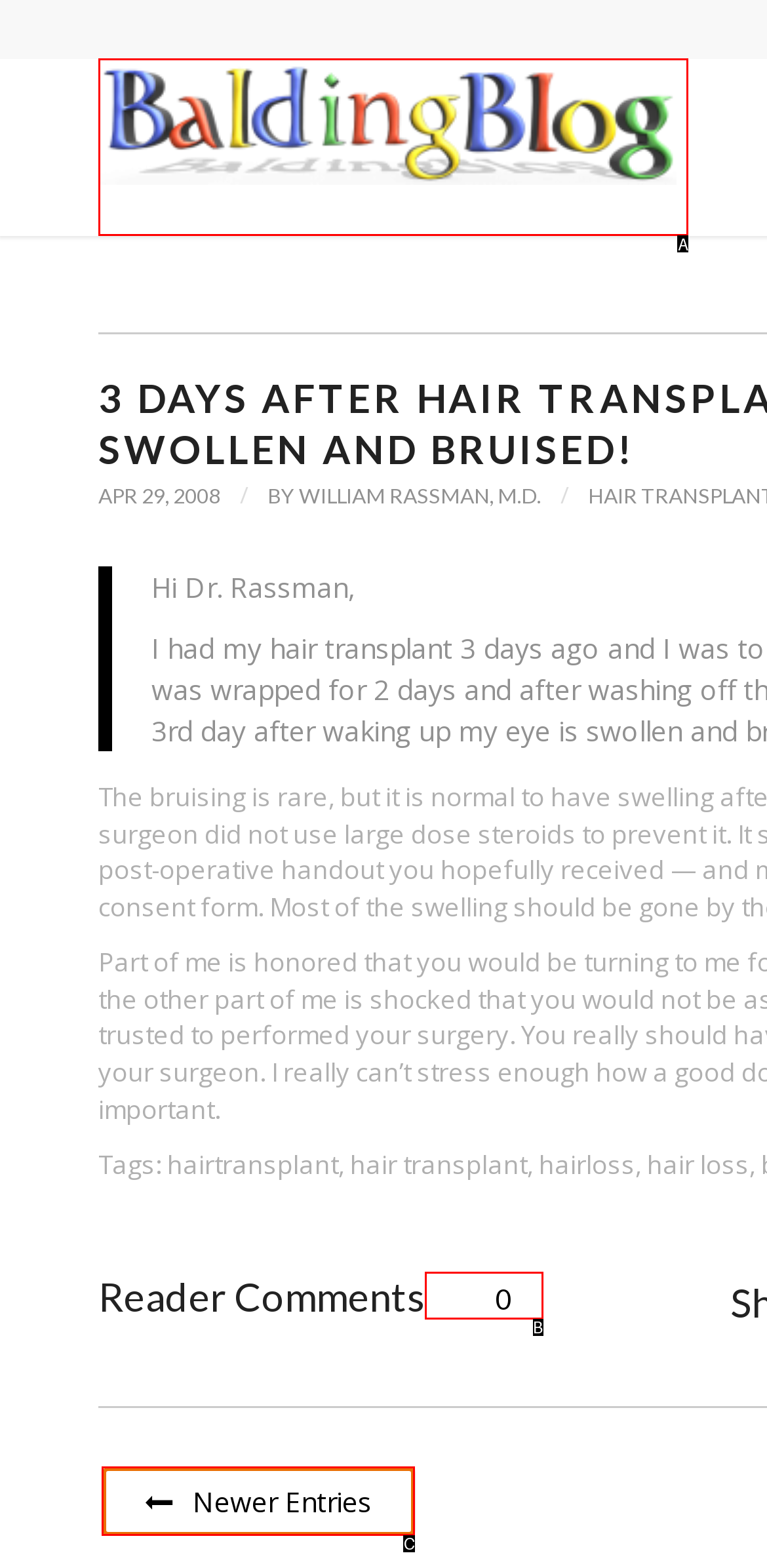Select the letter of the UI element that best matches: 0
Answer with the letter of the correct option directly.

B